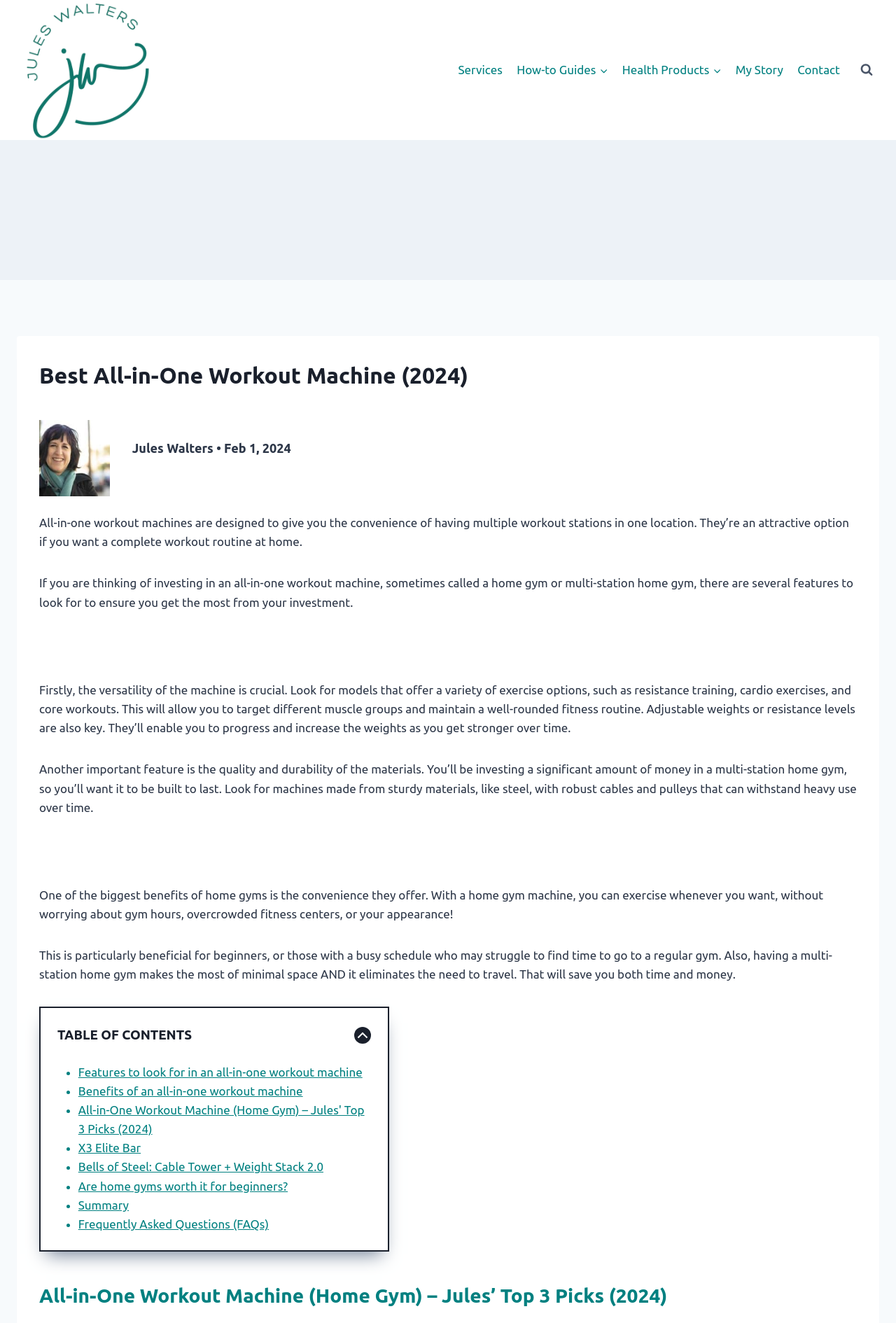Please reply to the following question with a single word or a short phrase:
What is the topic of the article?

All-in-one workout machines